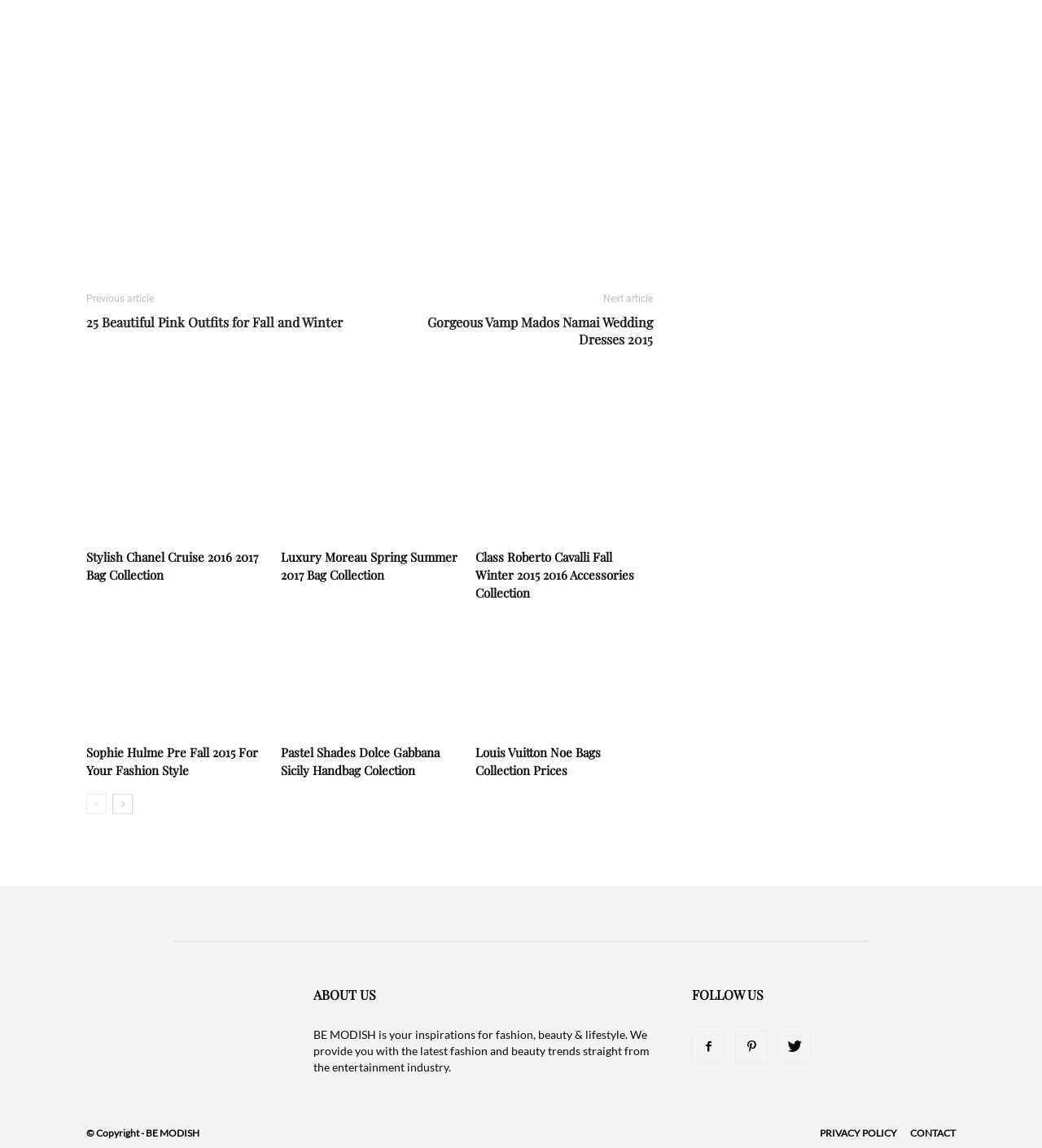Please identify the bounding box coordinates of the element's region that needs to be clicked to fulfill the following instruction: "Go to the next page". The bounding box coordinates should consist of four float numbers between 0 and 1, i.e., [left, top, right, bottom].

[0.108, 0.692, 0.127, 0.71]